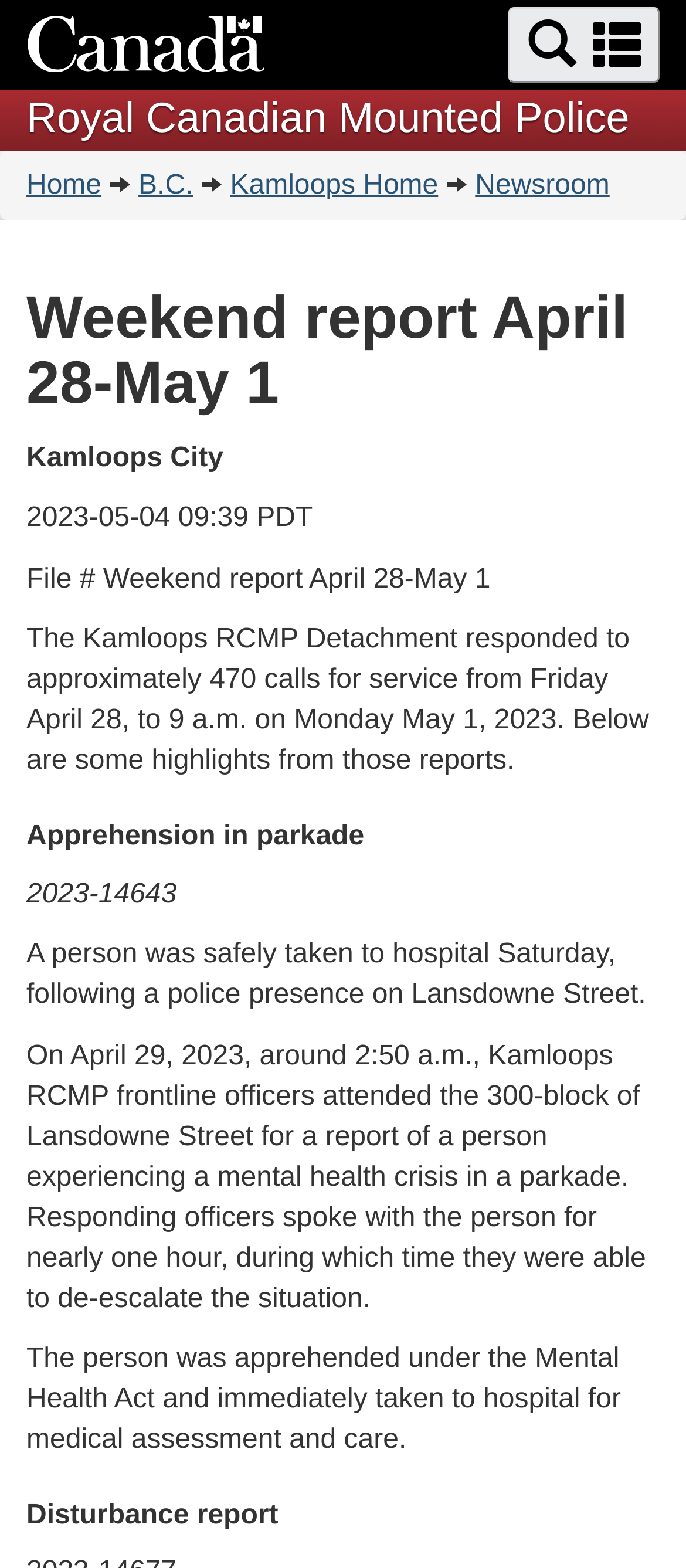Predict the bounding box for the UI component with the following description: "Twitter".

None